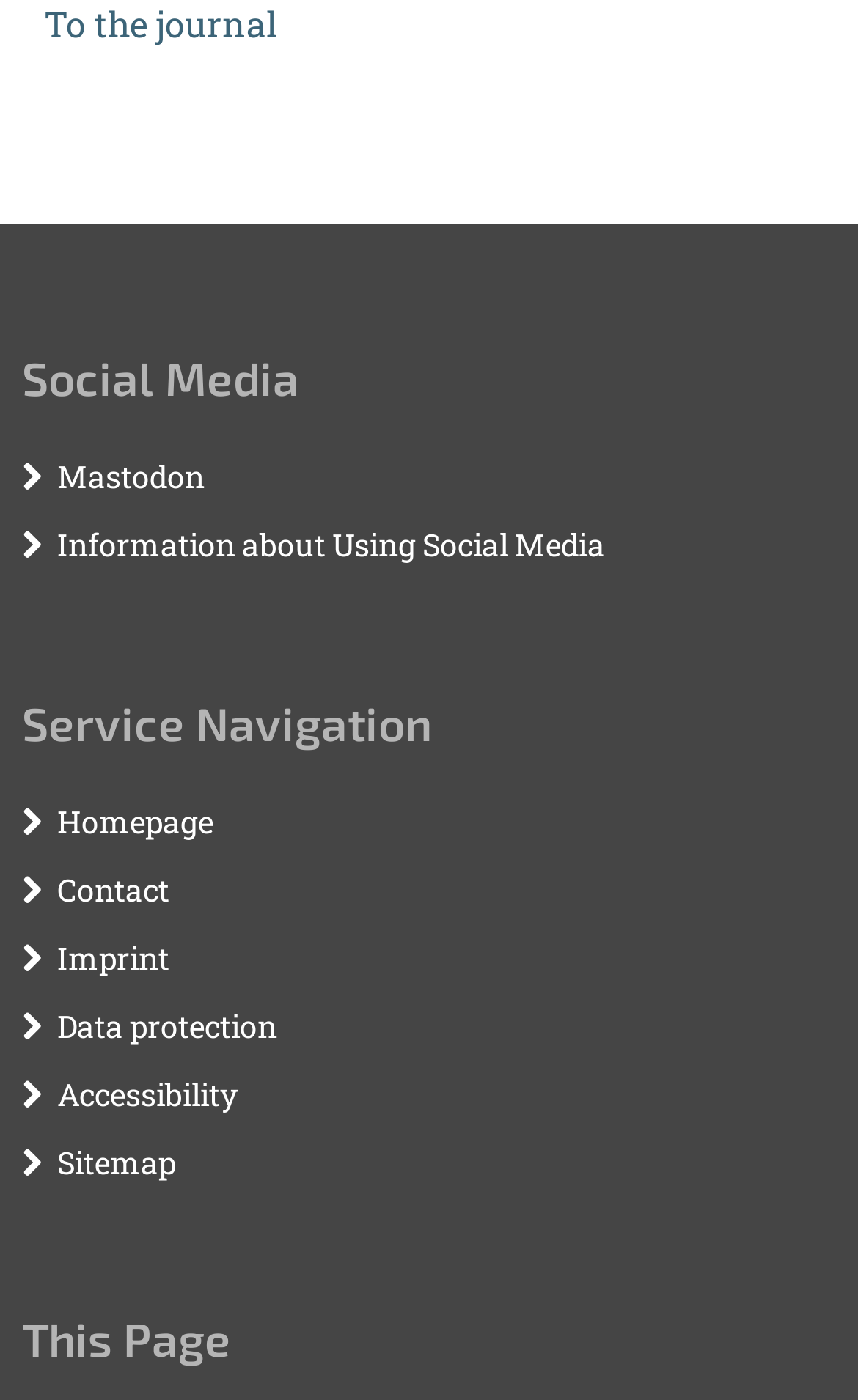Given the description "Business", provide the bounding box coordinates of the corresponding UI element.

None